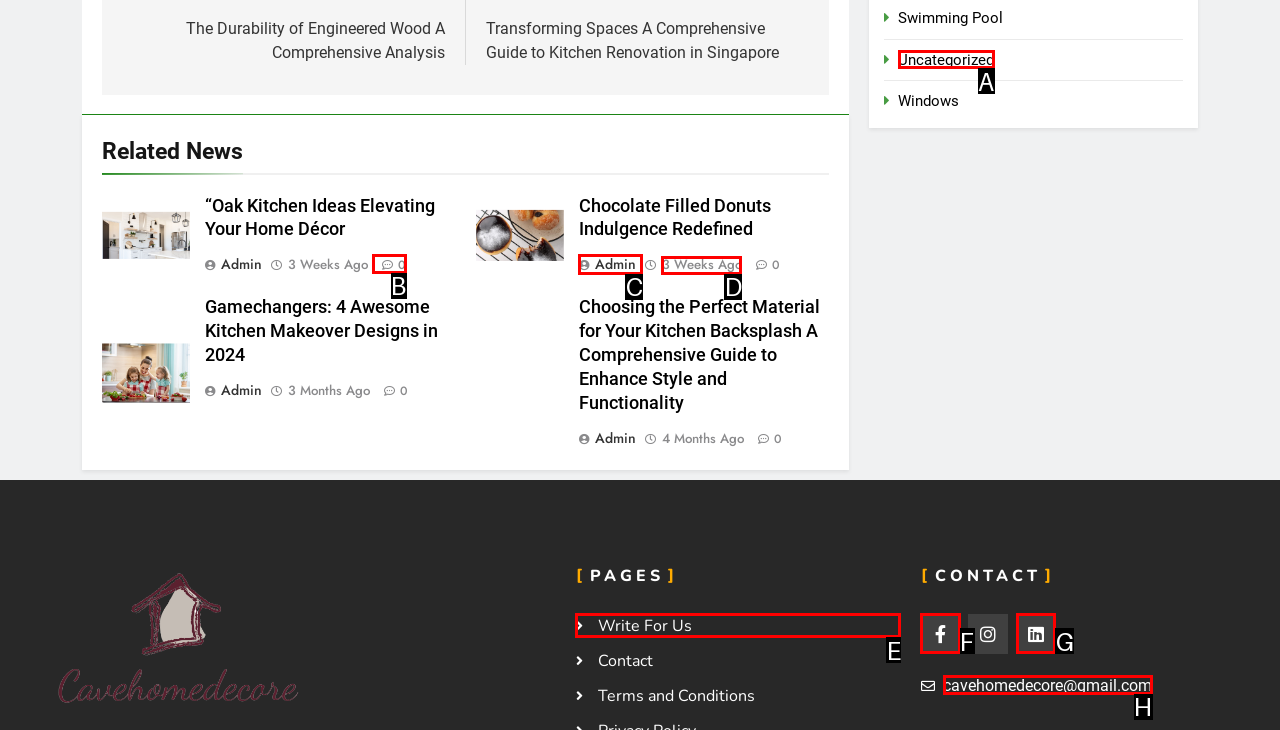Indicate the letter of the UI element that should be clicked to accomplish the task: Contact through email. Answer with the letter only.

H